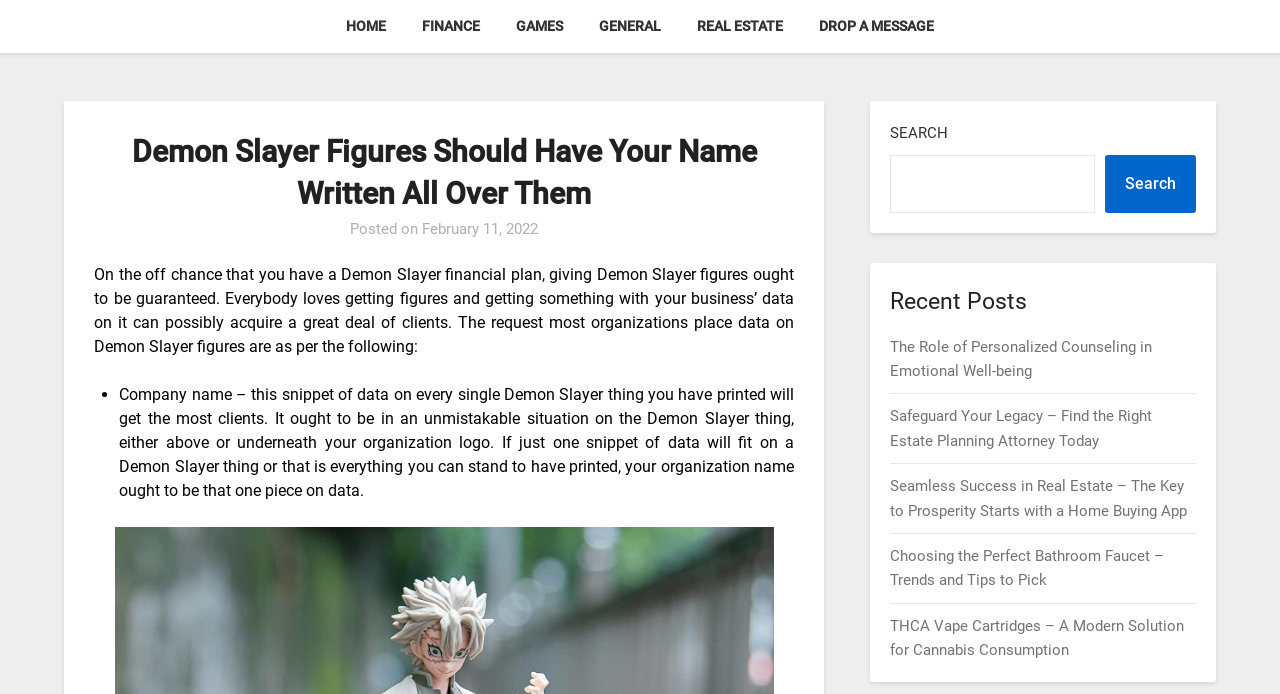Identify the bounding box coordinates for the region to click in order to carry out this instruction: "Click HOME". Provide the coordinates using four float numbers between 0 and 1, formatted as [left, top, right, bottom].

[0.258, 0.0, 0.314, 0.076]